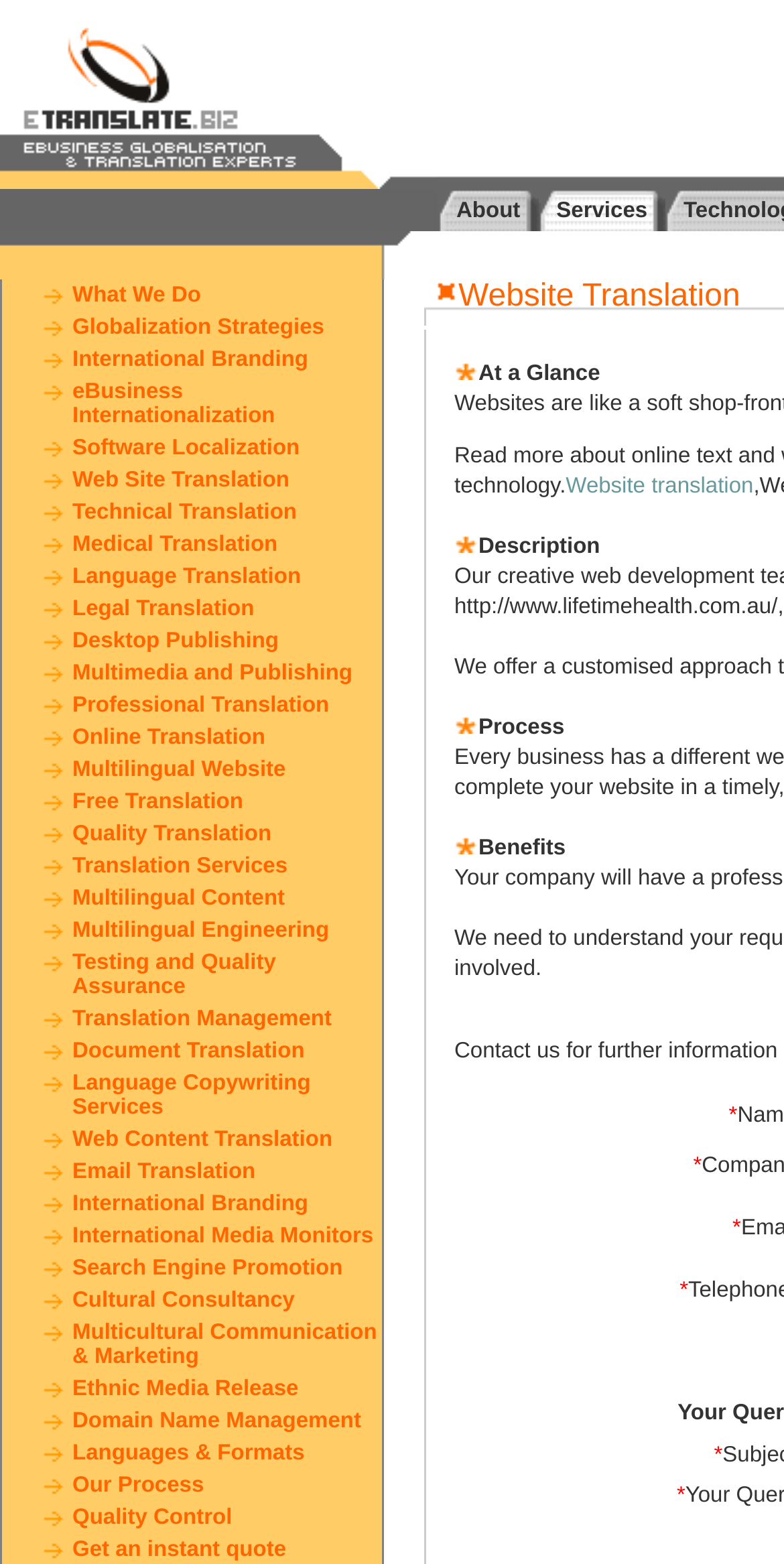Pinpoint the bounding box coordinates of the clickable element to carry out the following instruction: "Click the Web Site Translation link."

[0.092, 0.299, 0.369, 0.315]